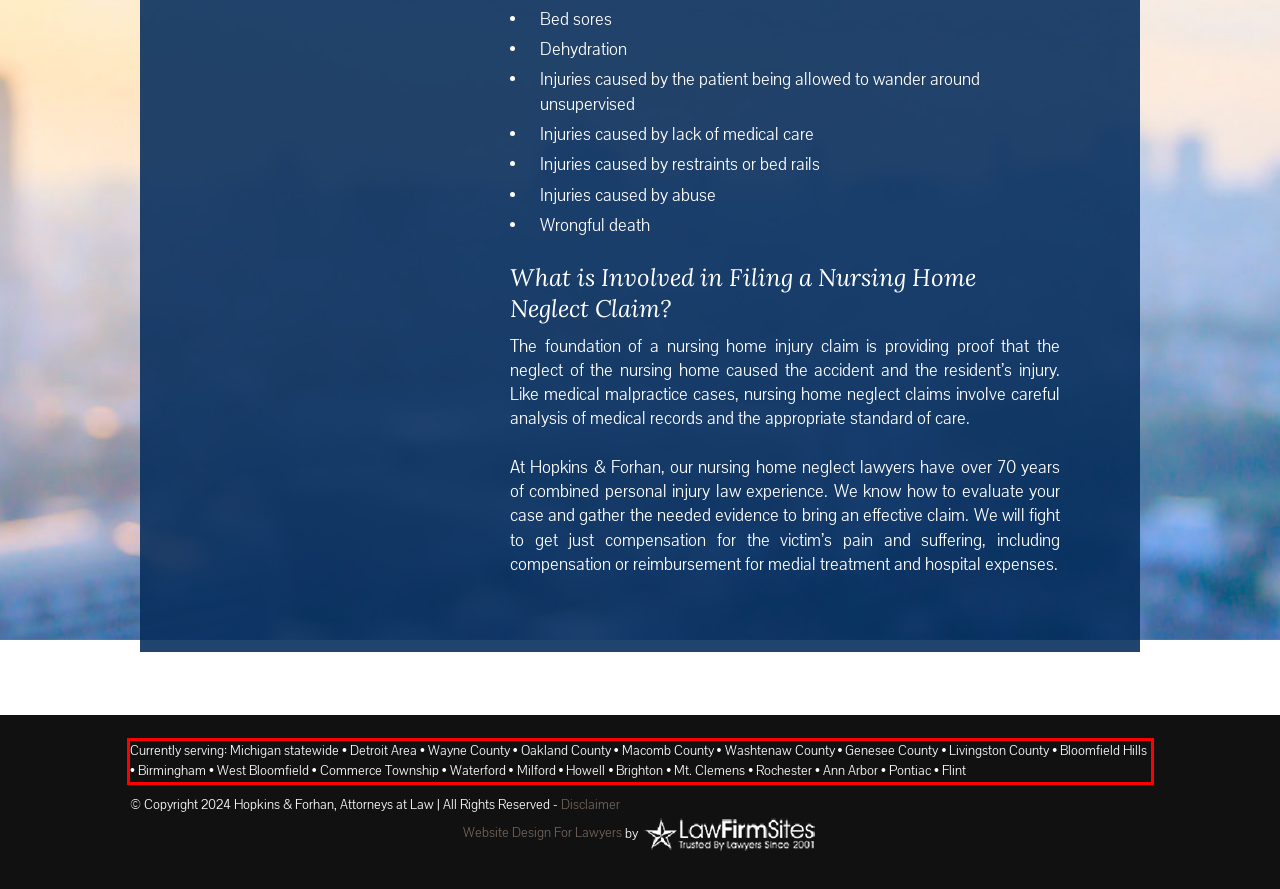Given a screenshot of a webpage with a red bounding box, please identify and retrieve the text inside the red rectangle.

Currently serving: Michigan statewide • Detroit Area • Wayne County • Oakland County • Macomb County • Washtenaw County • Genesee County • Livingston County • Bloomfield Hills • Birmingham • West Bloomfield • Commerce Township • Waterford • Milford • Howell • Brighton • Mt. Clemens • Rochester • Ann Arbor • Pontiac • Flint